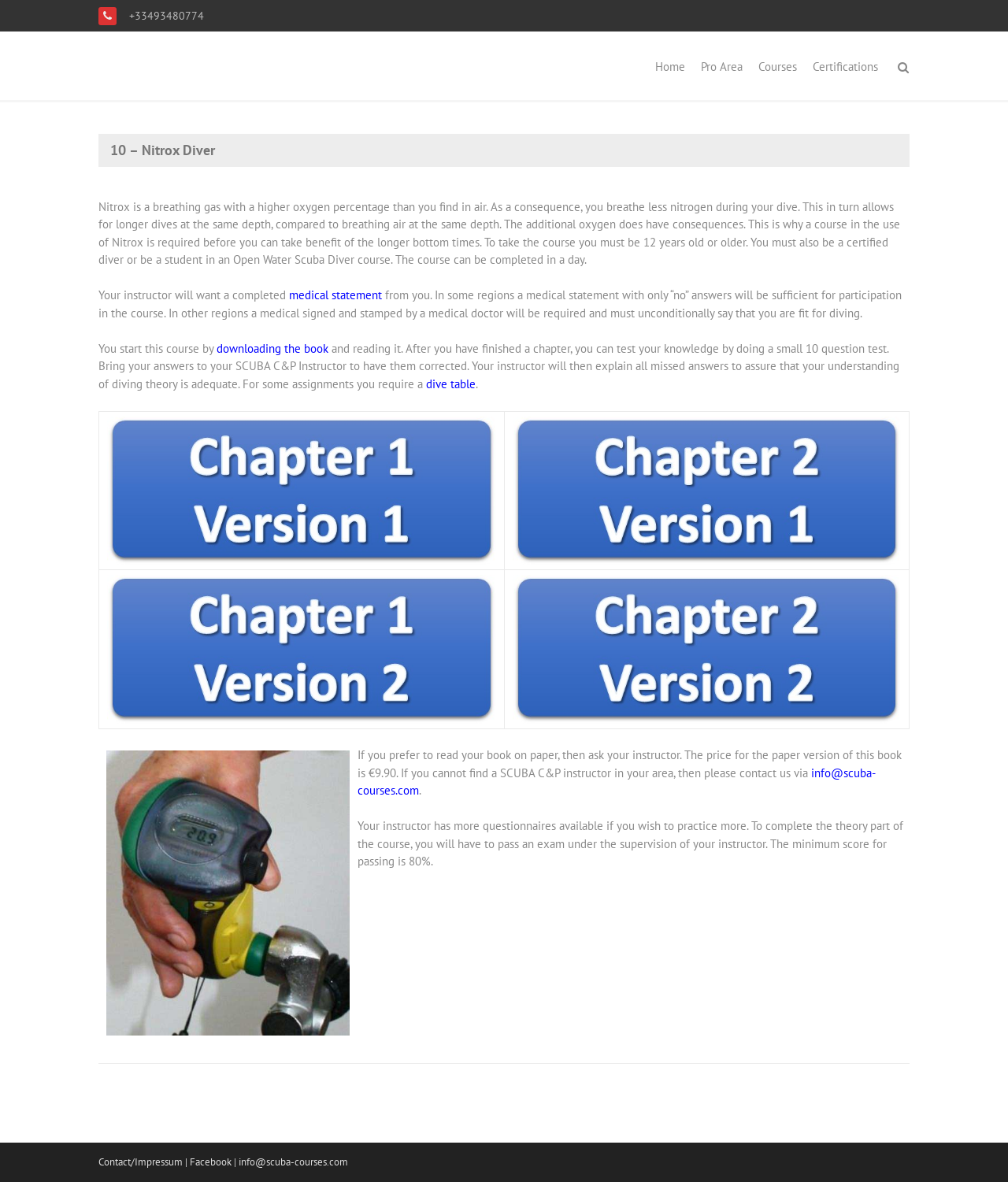How do you complete the theory part of the course?
Kindly give a detailed and elaborate answer to the question.

According to the webpage, to complete the theory part of the course, you will have to pass an exam under the supervision of your instructor, with a minimum score of 80% required to pass.